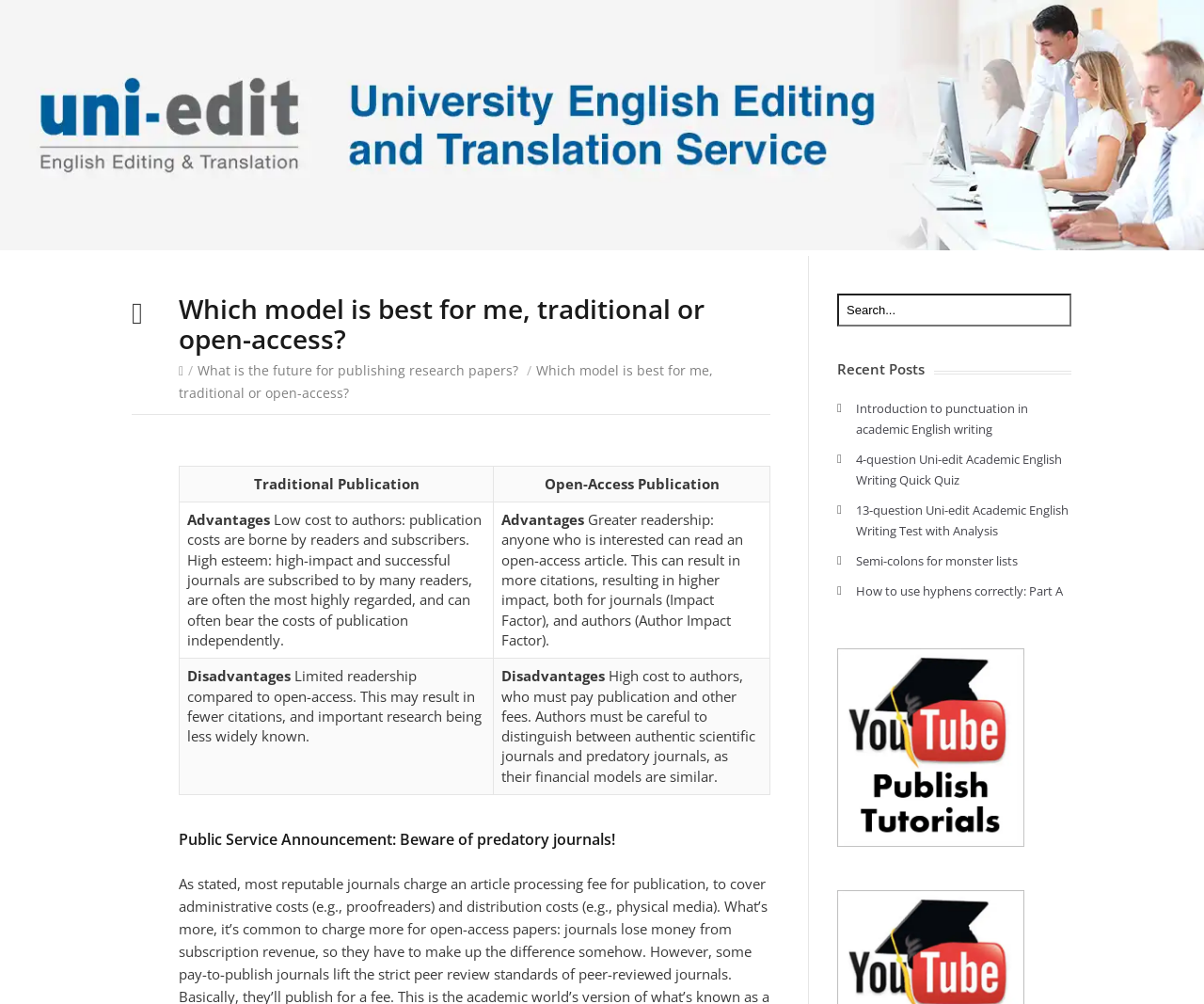Answer this question using a single word or a brief phrase:
What is the purpose of the search box?

To search the website